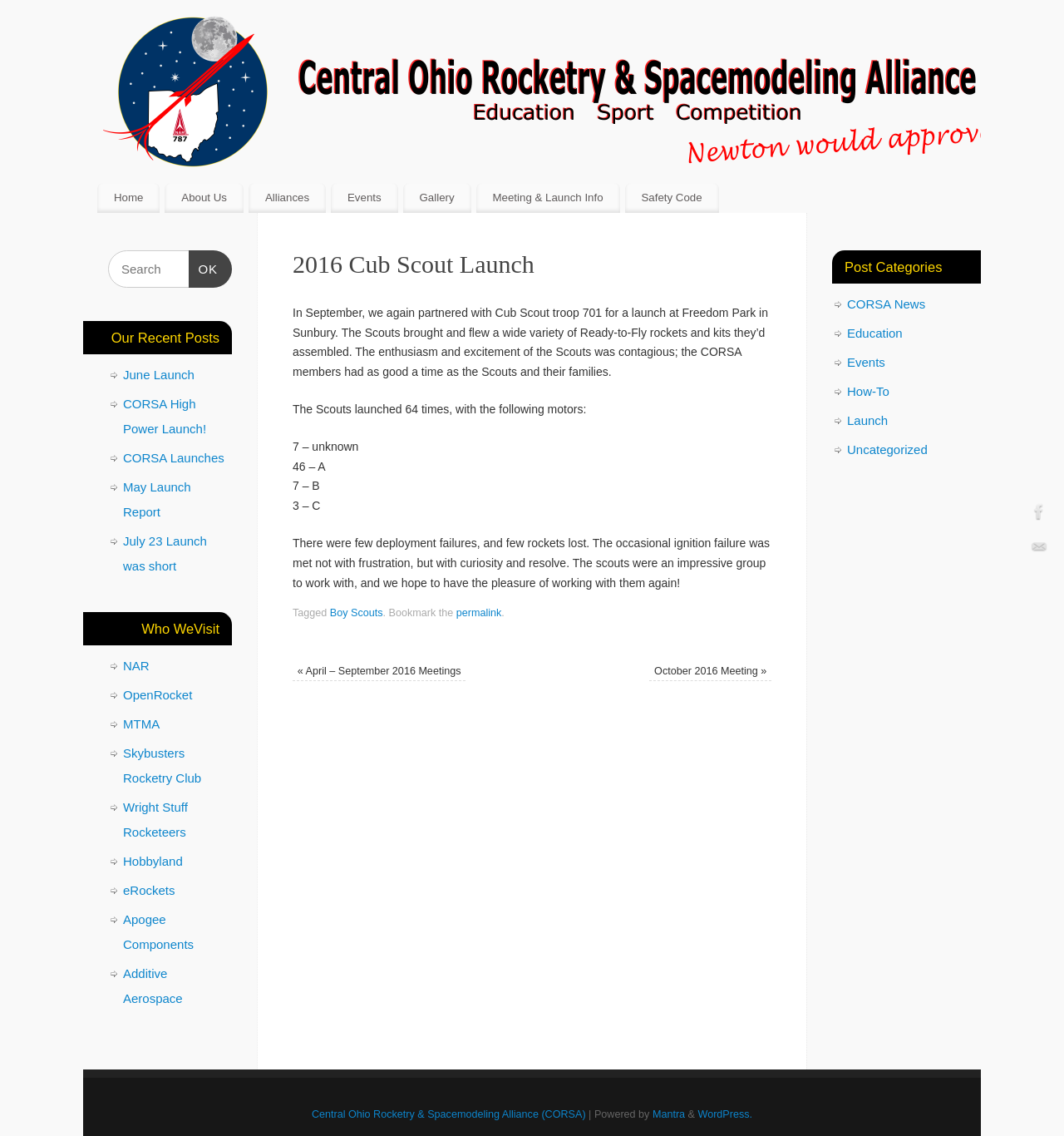Give a concise answer of one word or phrase to the question: 
What is the purpose of the searchbox?

To search for content